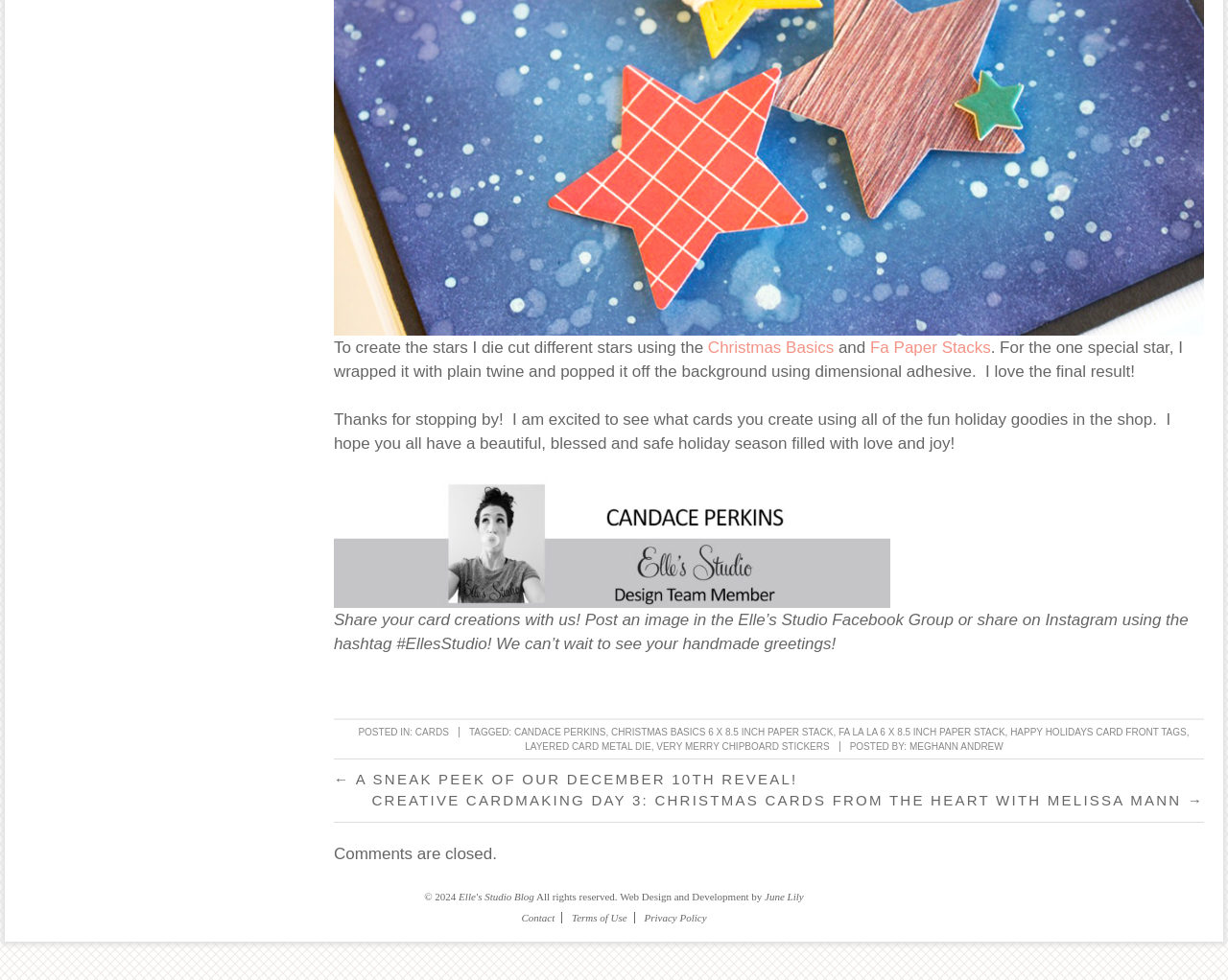What is the theme of the cards mentioned in the post?
Answer the question with as much detail as possible.

I inferred this by reading the text content of the webpage, which mentions 'Christmas Basics' and 'Fa La La 6 X 8.5 INCH PAPER STACK', indicating that the cards are related to Christmas.